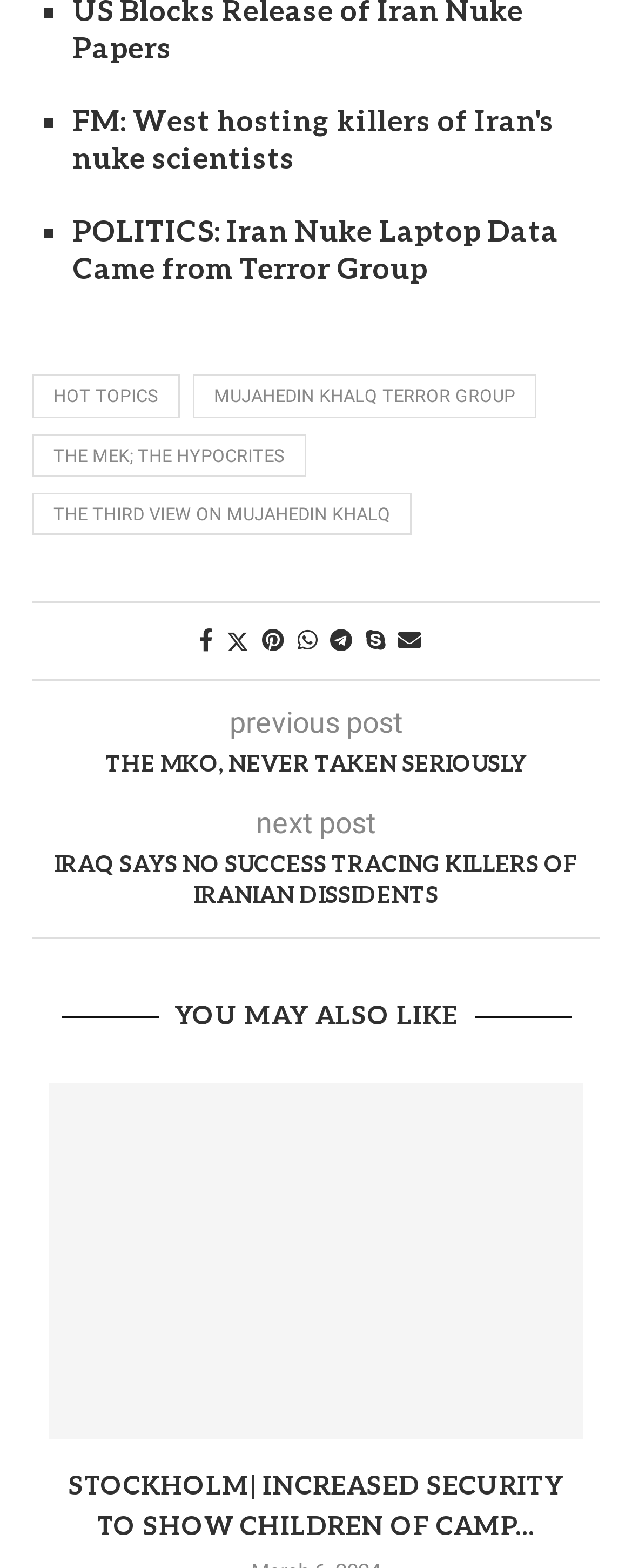What is the text of the first heading? Analyze the screenshot and reply with just one word or a short phrase.

FM: West hosting killers of Iran's nuke scientists